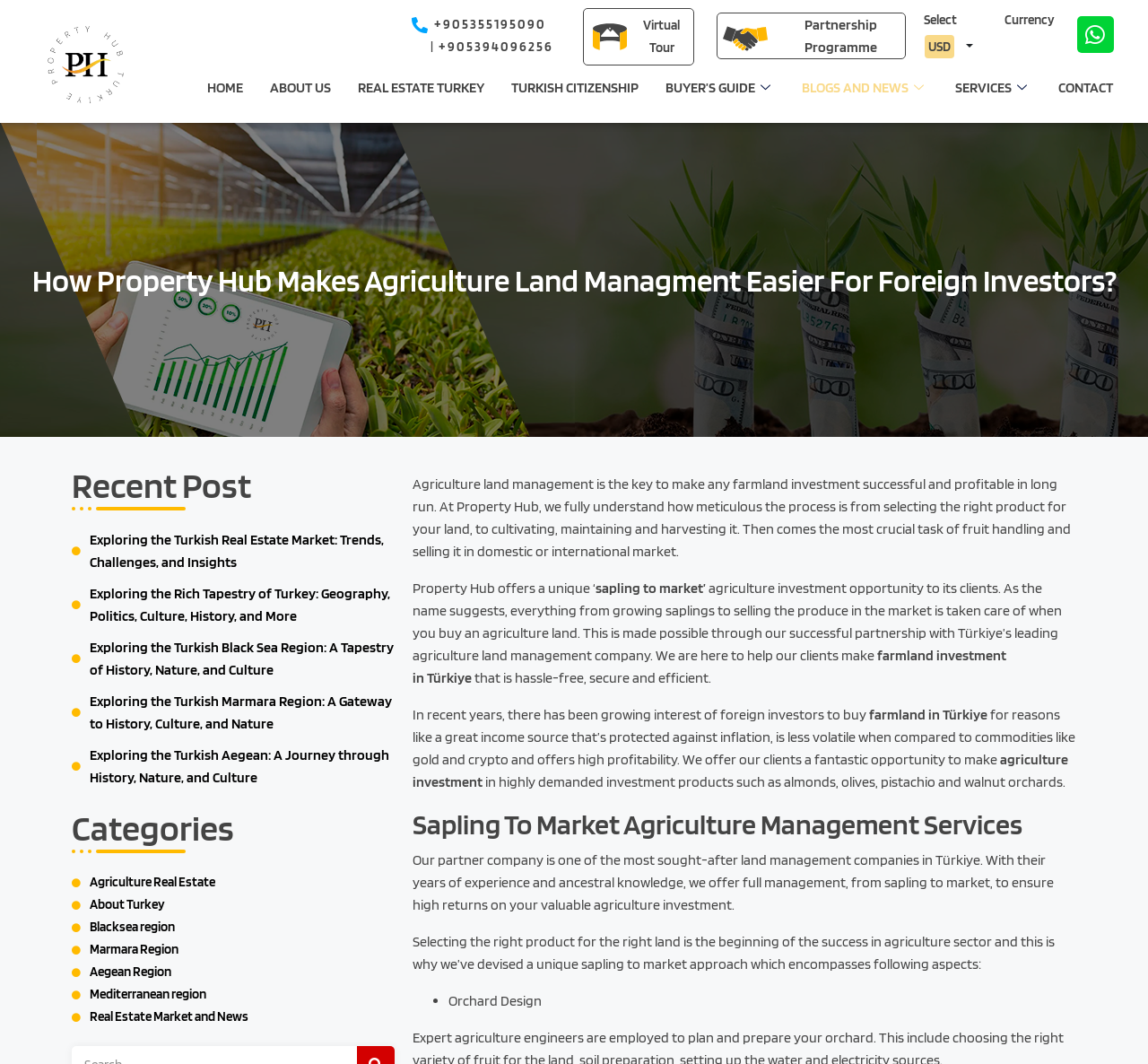Could you locate the bounding box coordinates for the section that should be clicked to accomplish this task: "Click on the 'Admin' link".

None